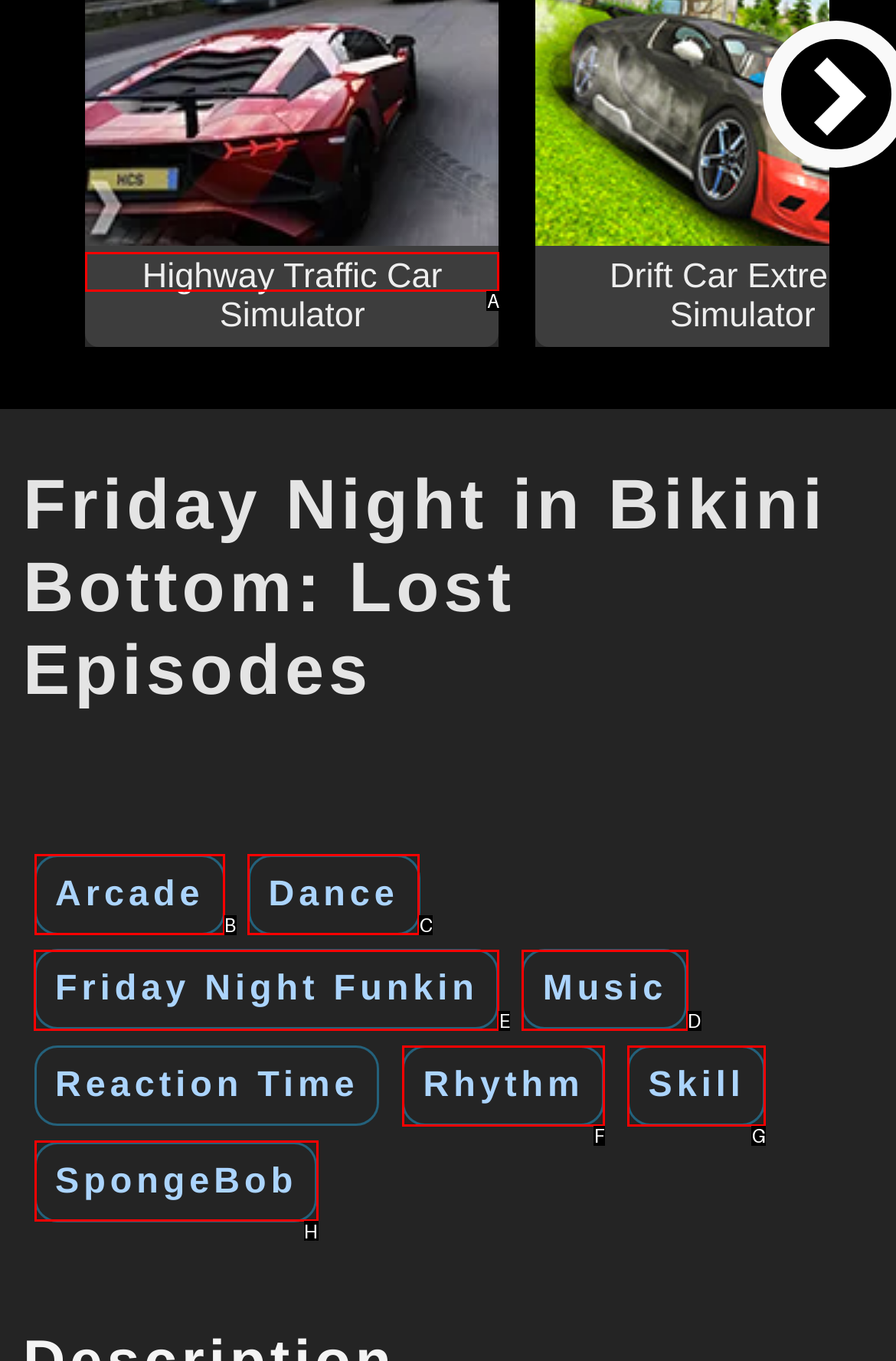Which HTML element should be clicked to complete the task: Play Friday Night Funkin'? Answer with the letter of the corresponding option.

E